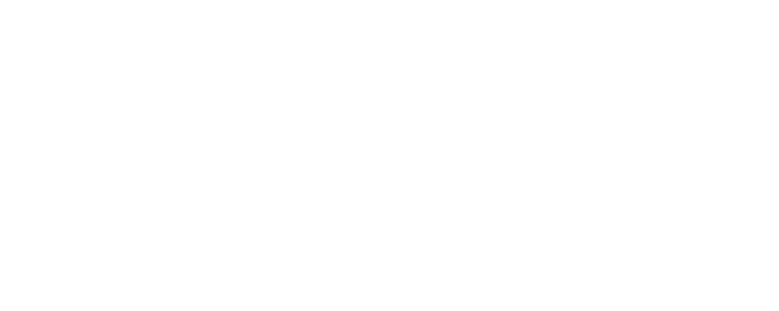Answer the question with a single word or phrase: 
What type of events does Fantasy Events Punta Cana cater to?

Weddings, corporate events, celebrations